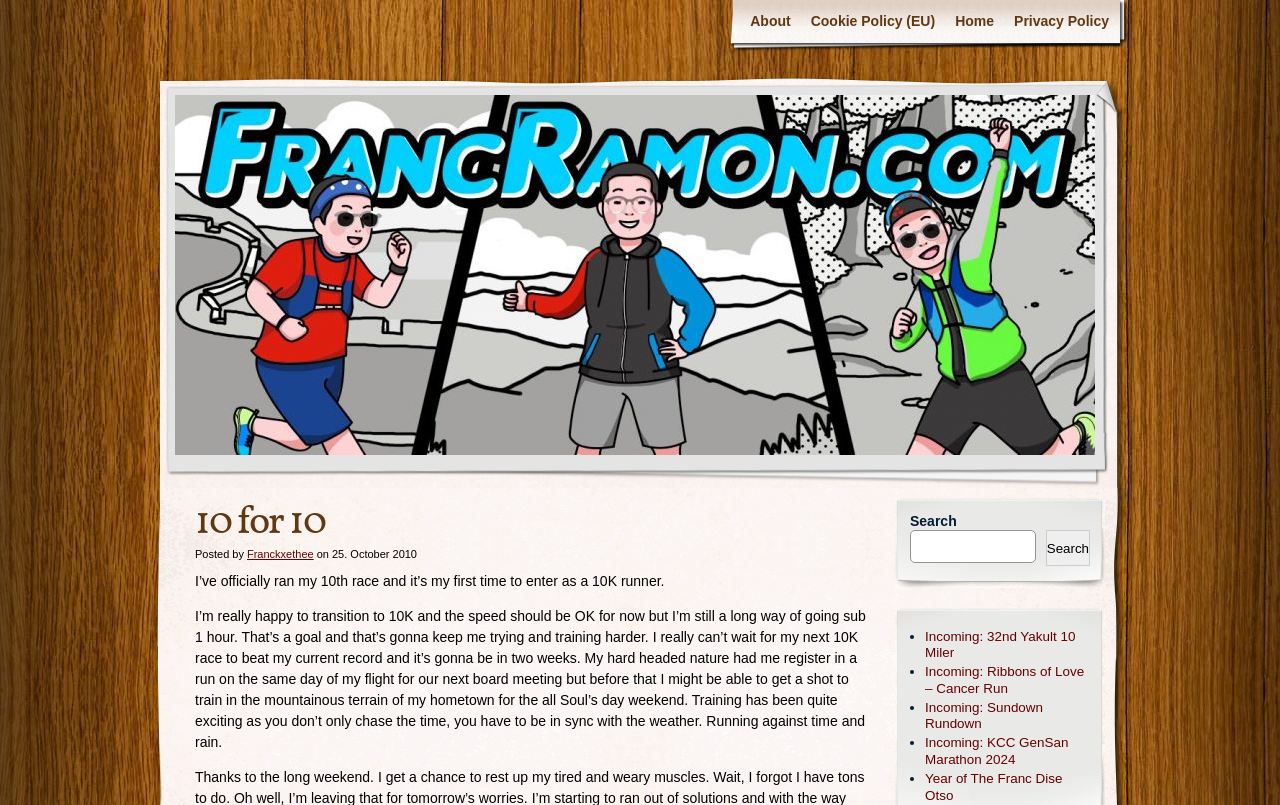What is the main heading displayed on the webpage? Please provide the text.

10 for 10